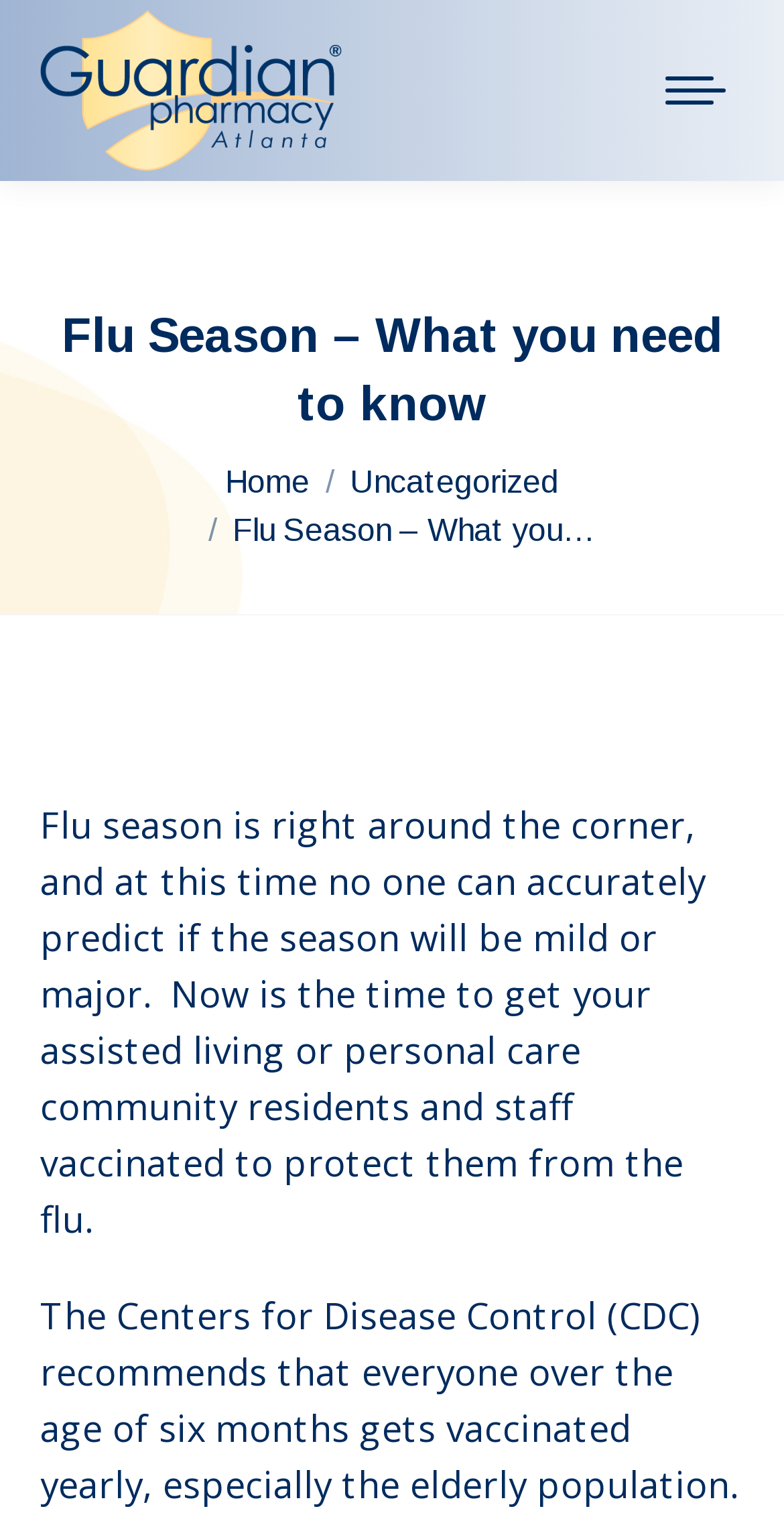Please answer the following question using a single word or phrase: 
What type of communities are being referred to?

Assisted living or personal care communities